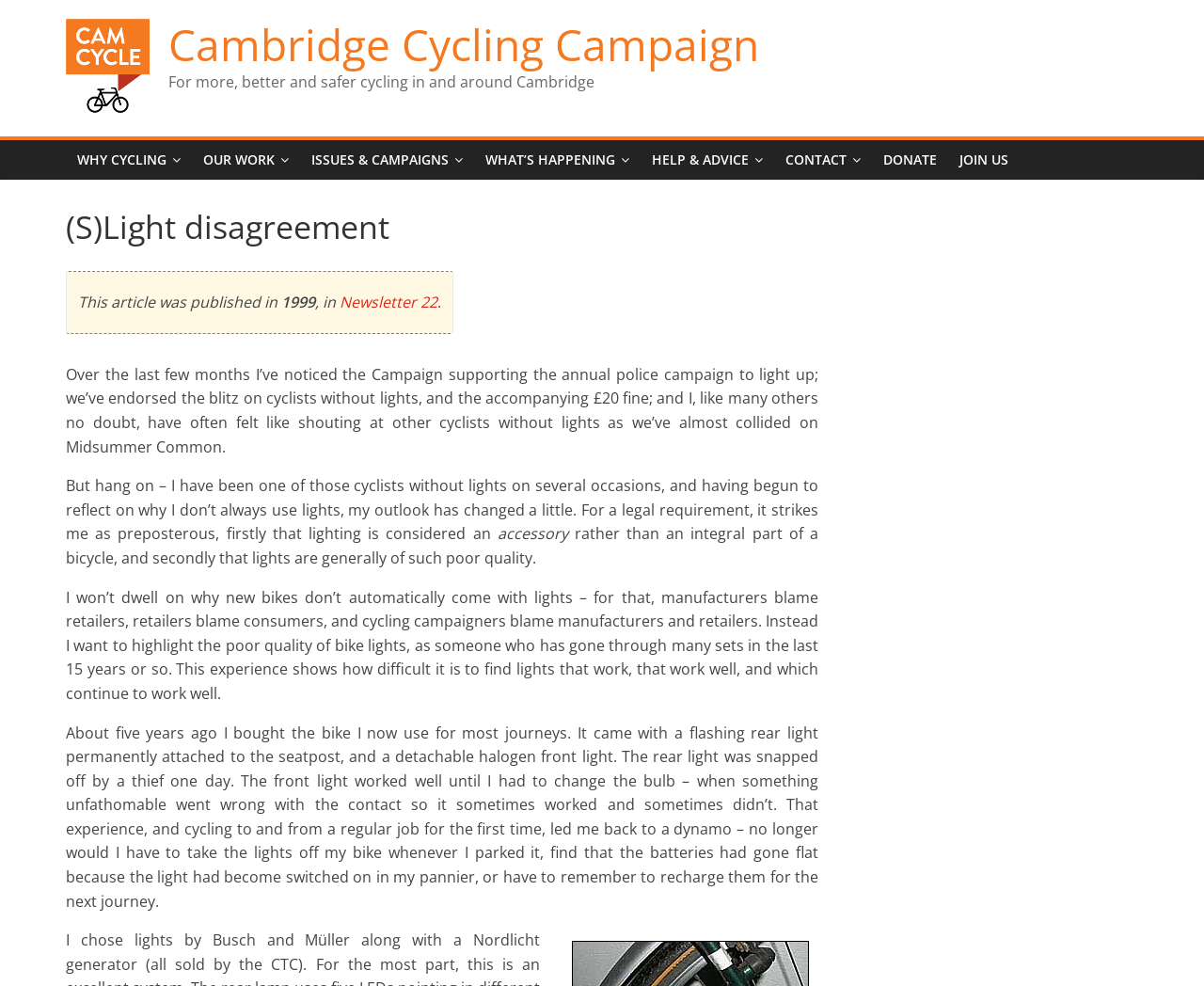Extract the bounding box coordinates for the HTML element that matches this description: "Issues & Campaigns". The coordinates should be four float numbers between 0 and 1, i.e., [left, top, right, bottom].

[0.249, 0.142, 0.394, 0.183]